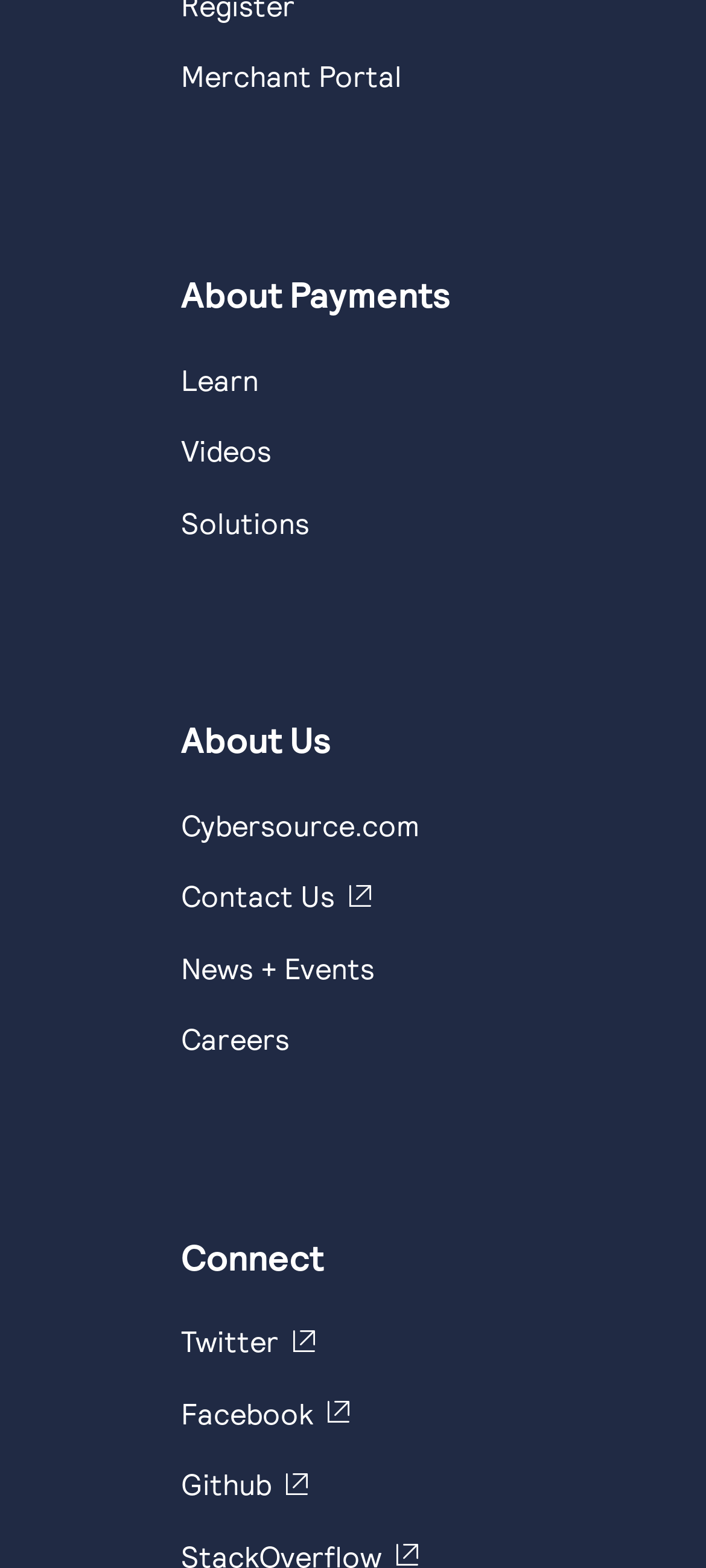Return the bounding box coordinates of the UI element that corresponds to this description: "Twitter". The coordinates must be given as four float numbers in the range of 0 and 1, [left, top, right, bottom].

[0.256, 0.844, 0.446, 0.866]